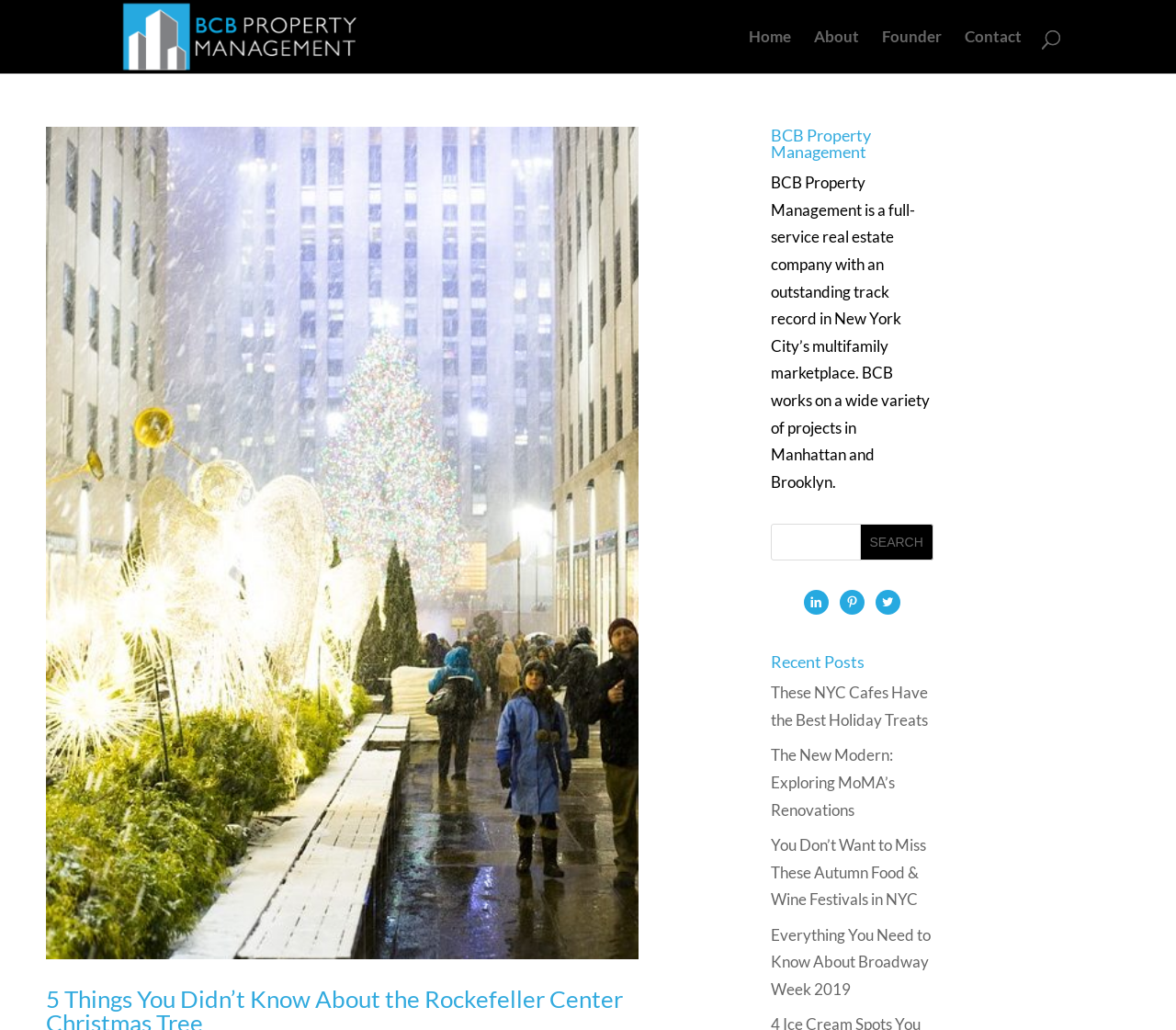What is the purpose of the search bar?
Please look at the screenshot and answer in one word or a short phrase.

To search for content